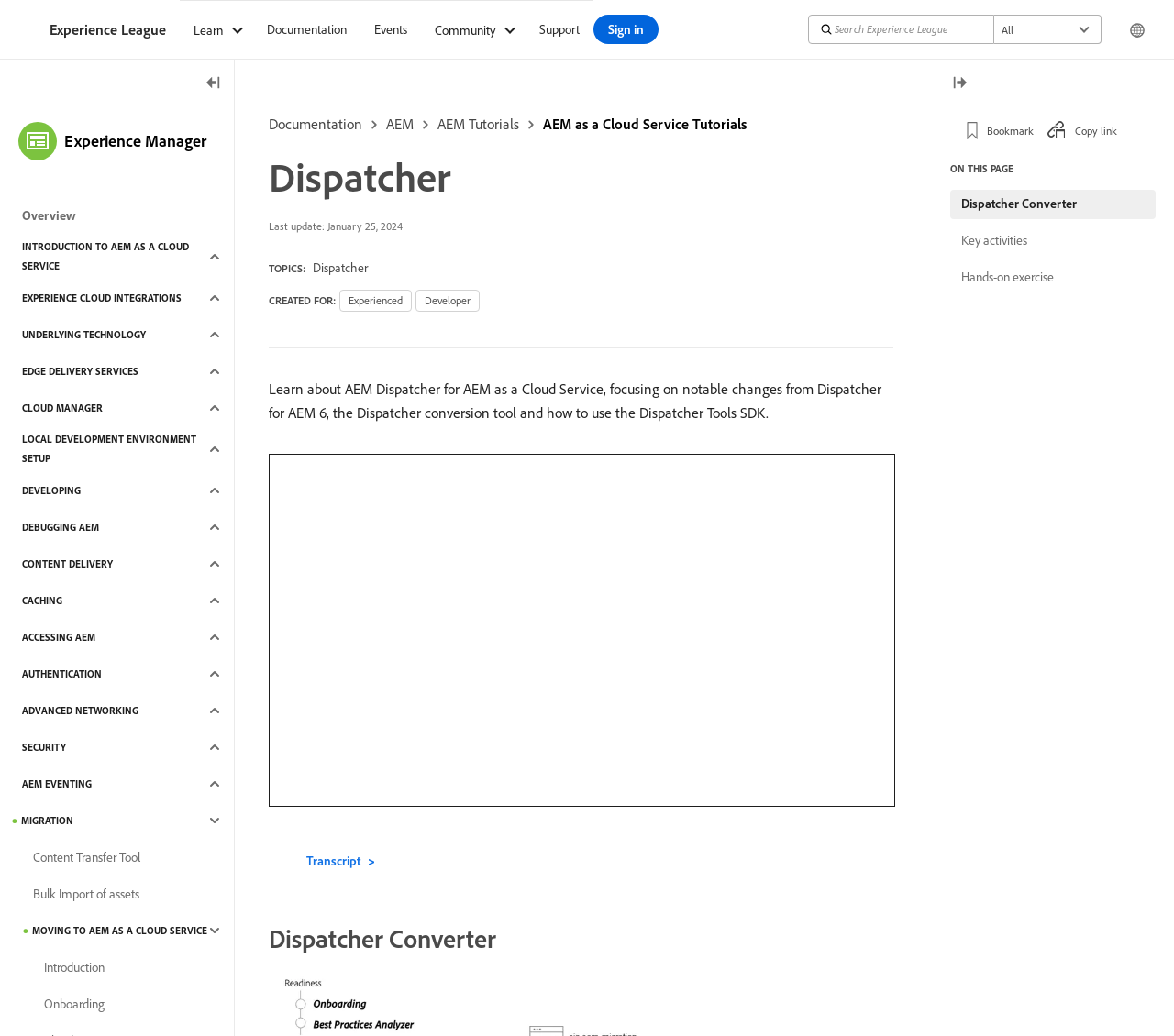What is the text of the button that toggles the left rail?
Look at the image and respond with a one-word or short-phrase answer.

Toggle left rail